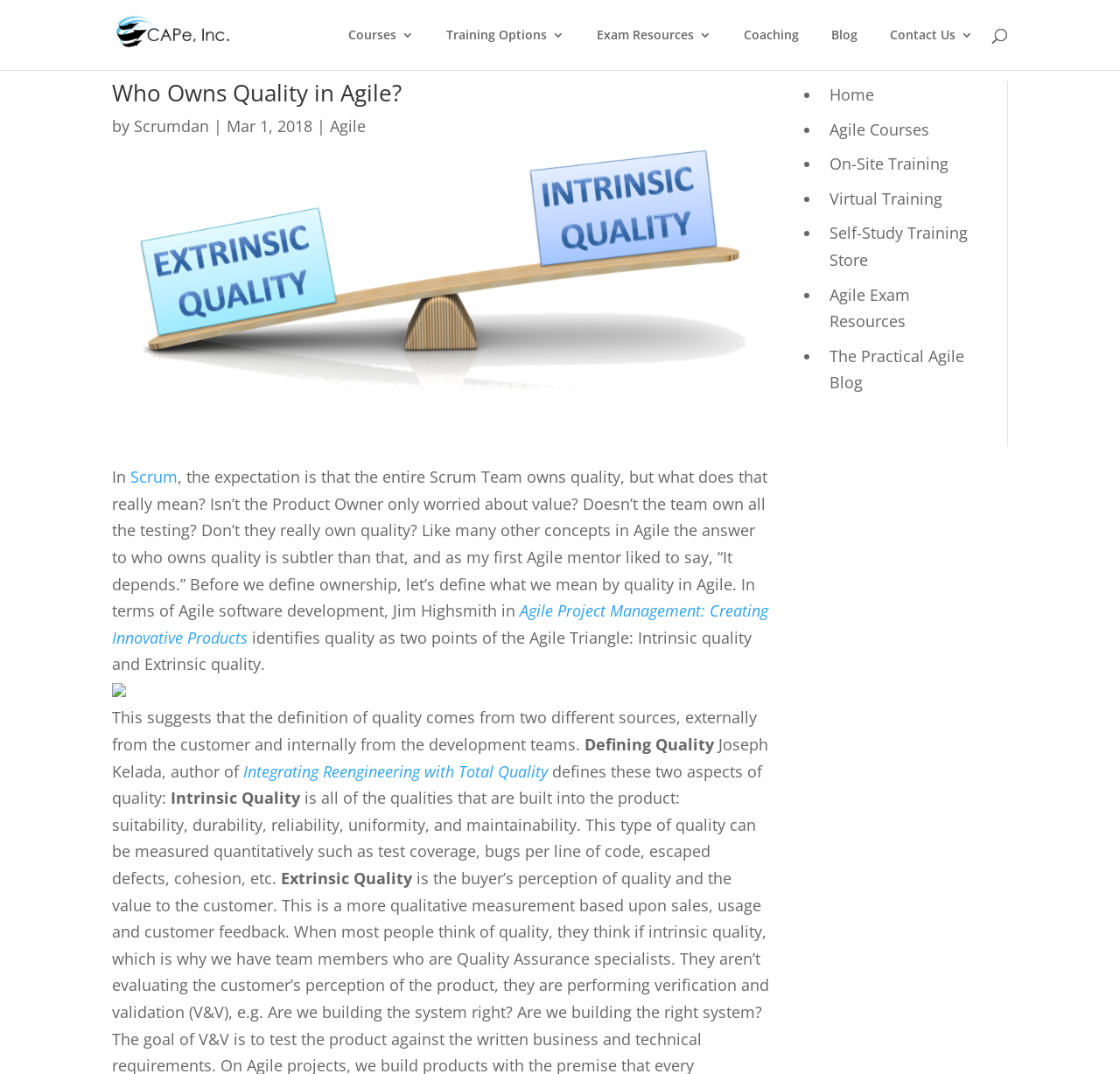Find the bounding box coordinates of the clickable element required to execute the following instruction: "Read the 'Agile Project Management: Creating Innovative Products' article". Provide the coordinates as four float numbers between 0 and 1, i.e., [left, top, right, bottom].

[0.1, 0.559, 0.686, 0.603]